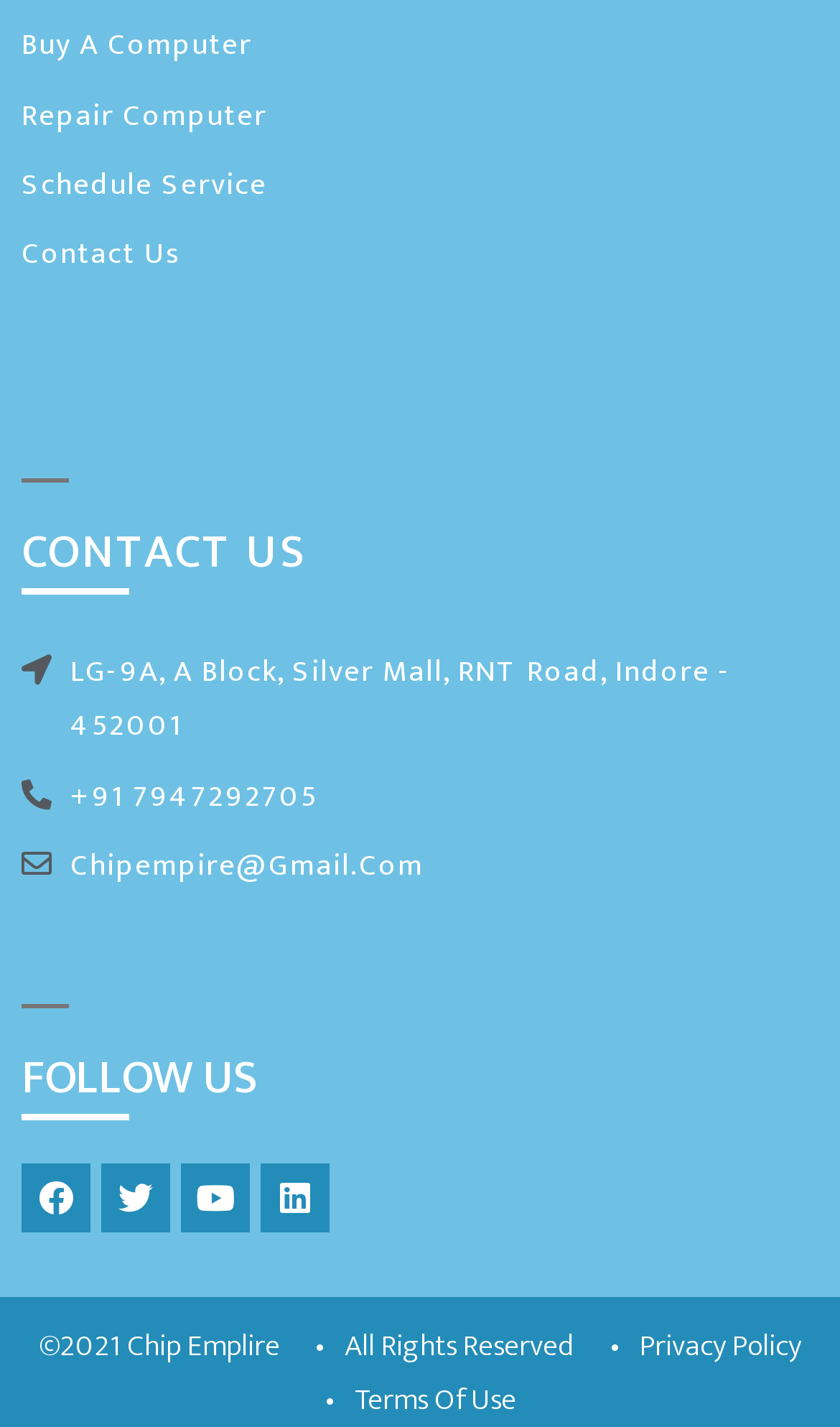Indicate the bounding box coordinates of the element that must be clicked to execute the instruction: "Schedule a service". The coordinates should be given as four float numbers between 0 and 1, i.e., [left, top, right, bottom].

[0.026, 0.11, 0.974, 0.148]